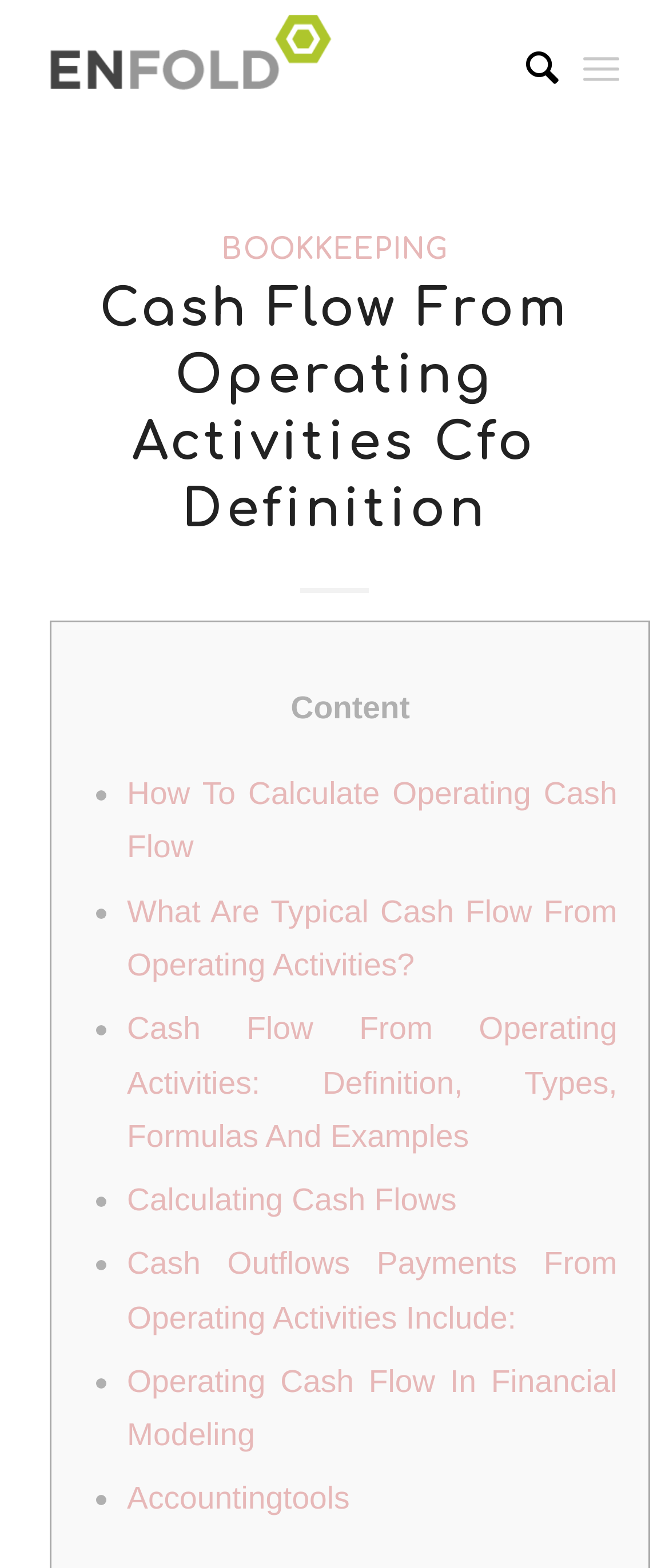Please specify the coordinates of the bounding box for the element that should be clicked to carry out this instruction: "Read about Cash Flow From Operating Activities Cfo Definition". The coordinates must be four float numbers between 0 and 1, formatted as [left, top, right, bottom].

[0.075, 0.176, 0.925, 0.364]